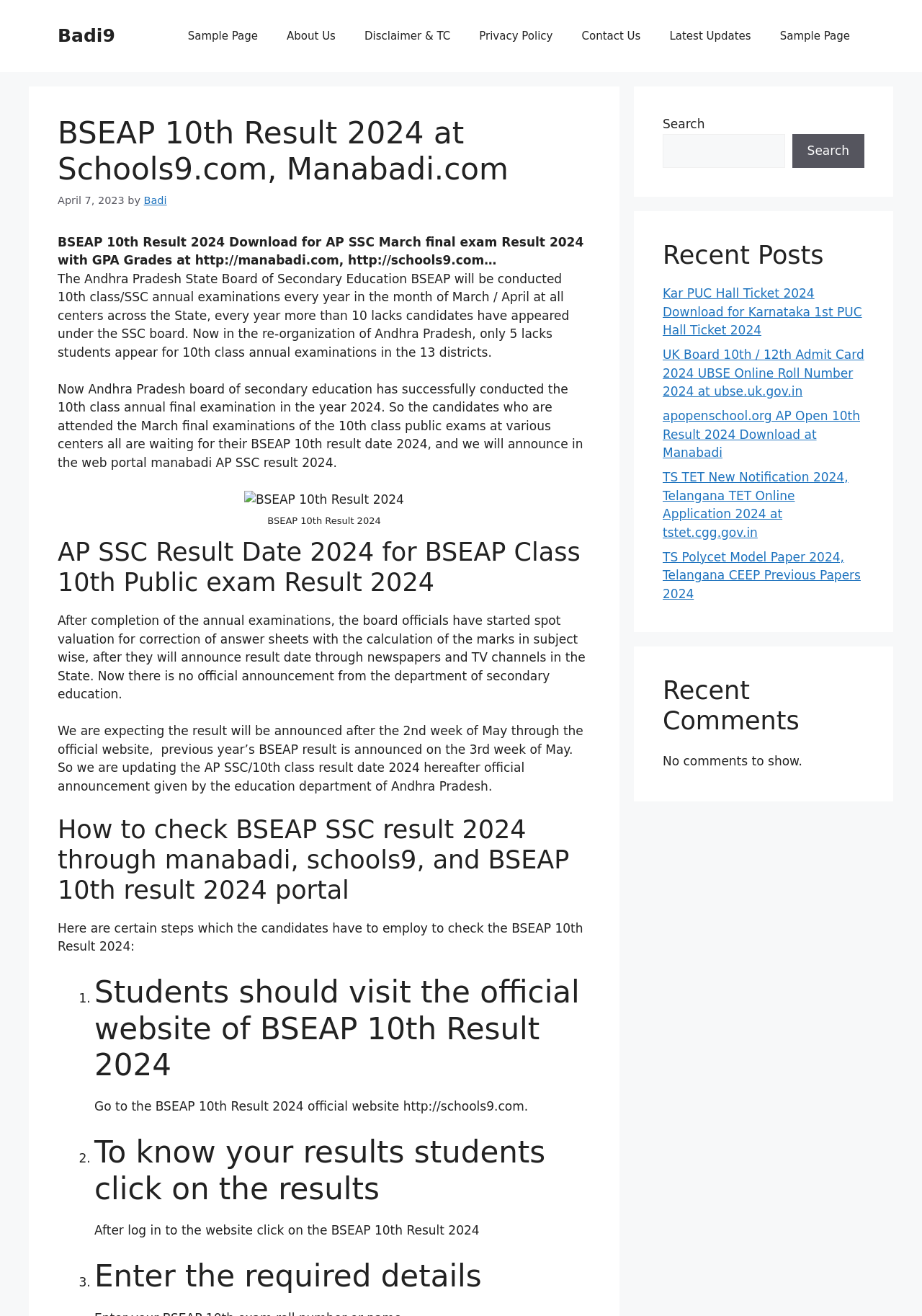What is the name of the board that conducts 10th class annual examinations in Andhra Pradesh?
Kindly answer the question with as much detail as you can.

According to the webpage, the Andhra Pradesh State Board of Secondary Education, abbreviated as BSEAP, conducts 10th class annual examinations every year in the month of March/April at all centers across the State.